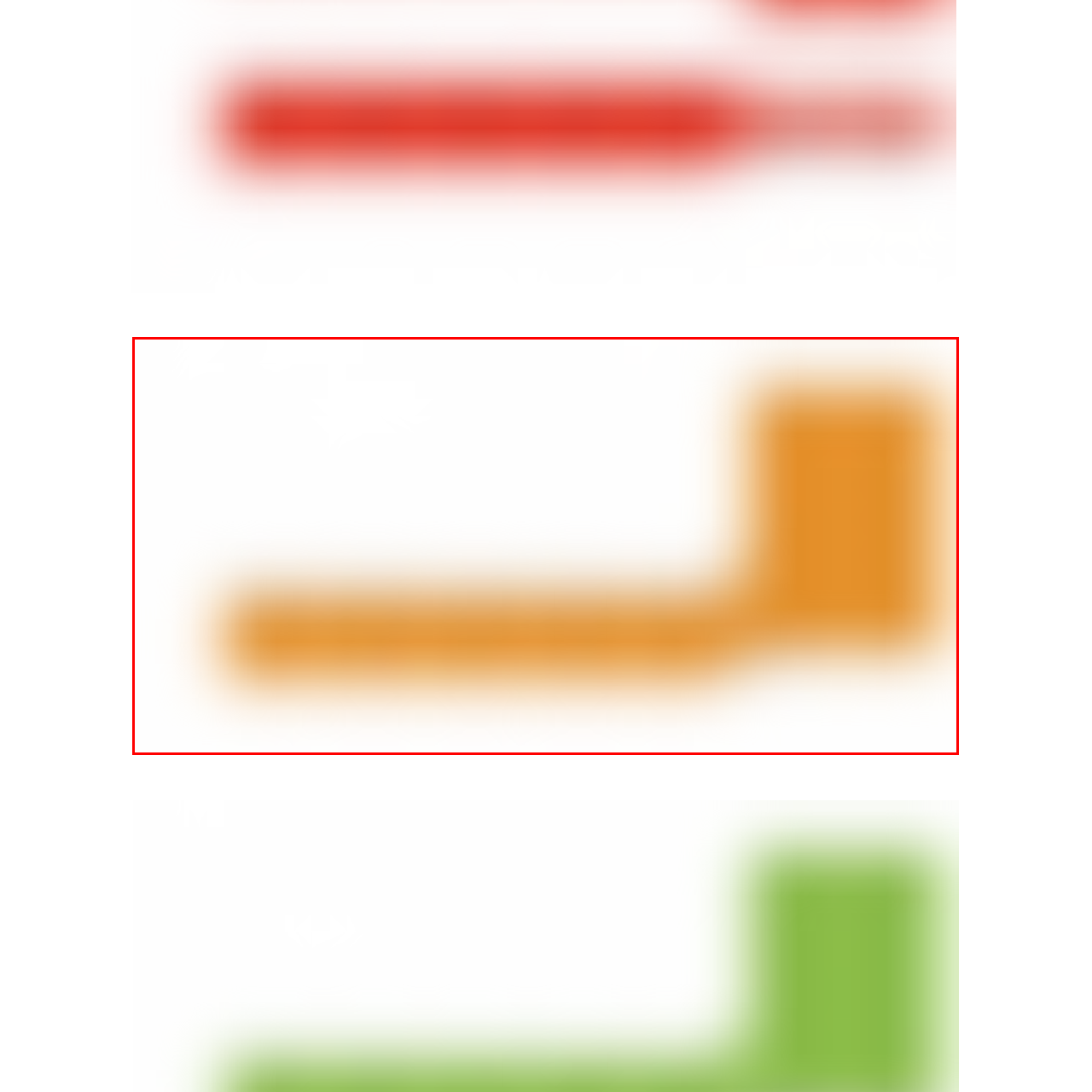Refer to the image encased in the red bounding box and answer the subsequent question with a single word or phrase:
What is the ball likely used for?

Physical play or sports